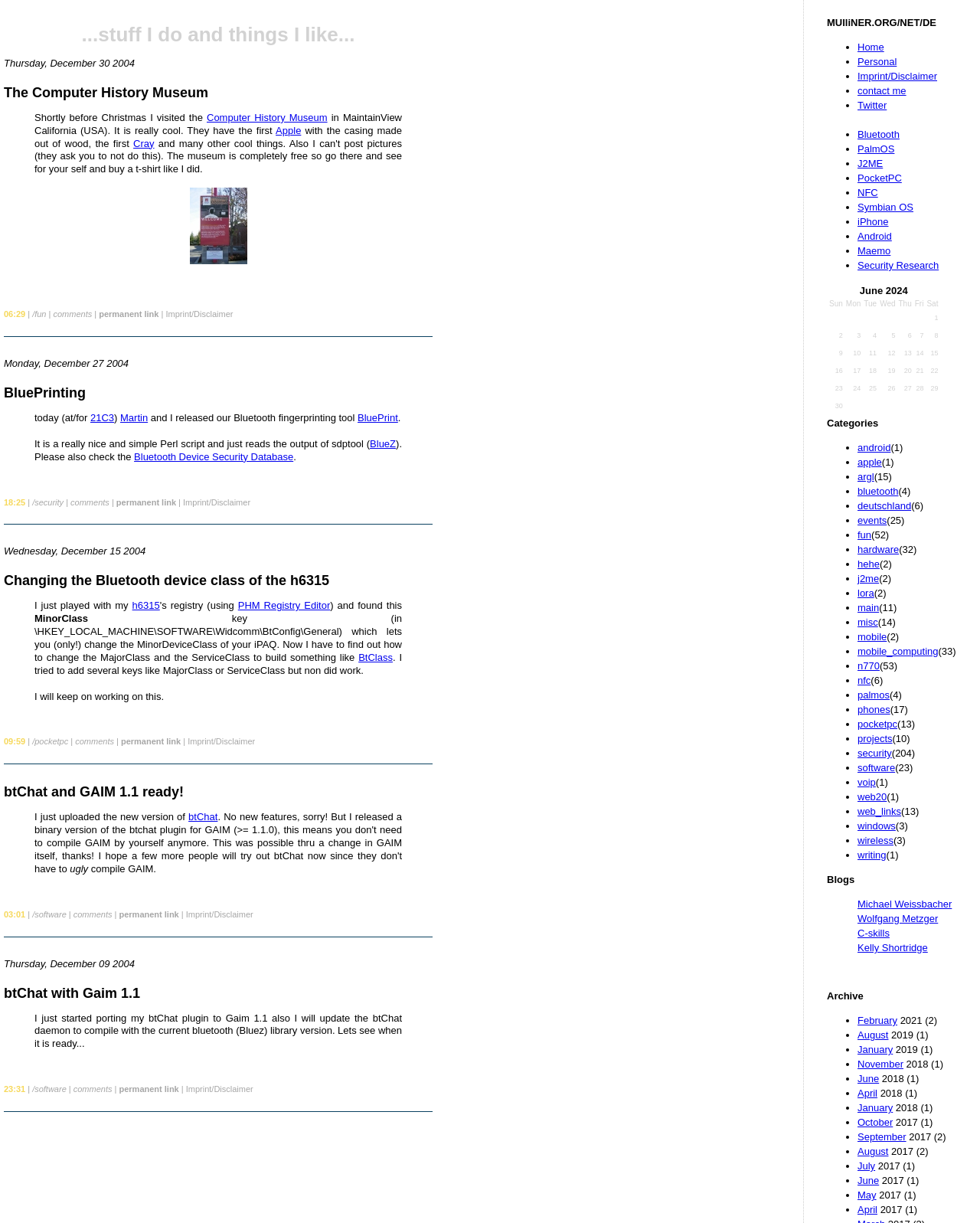Determine the bounding box coordinates of the clickable element necessary to fulfill the instruction: "go to home page". Provide the coordinates as four float numbers within the 0 to 1 range, i.e., [left, top, right, bottom].

[0.875, 0.034, 0.902, 0.043]